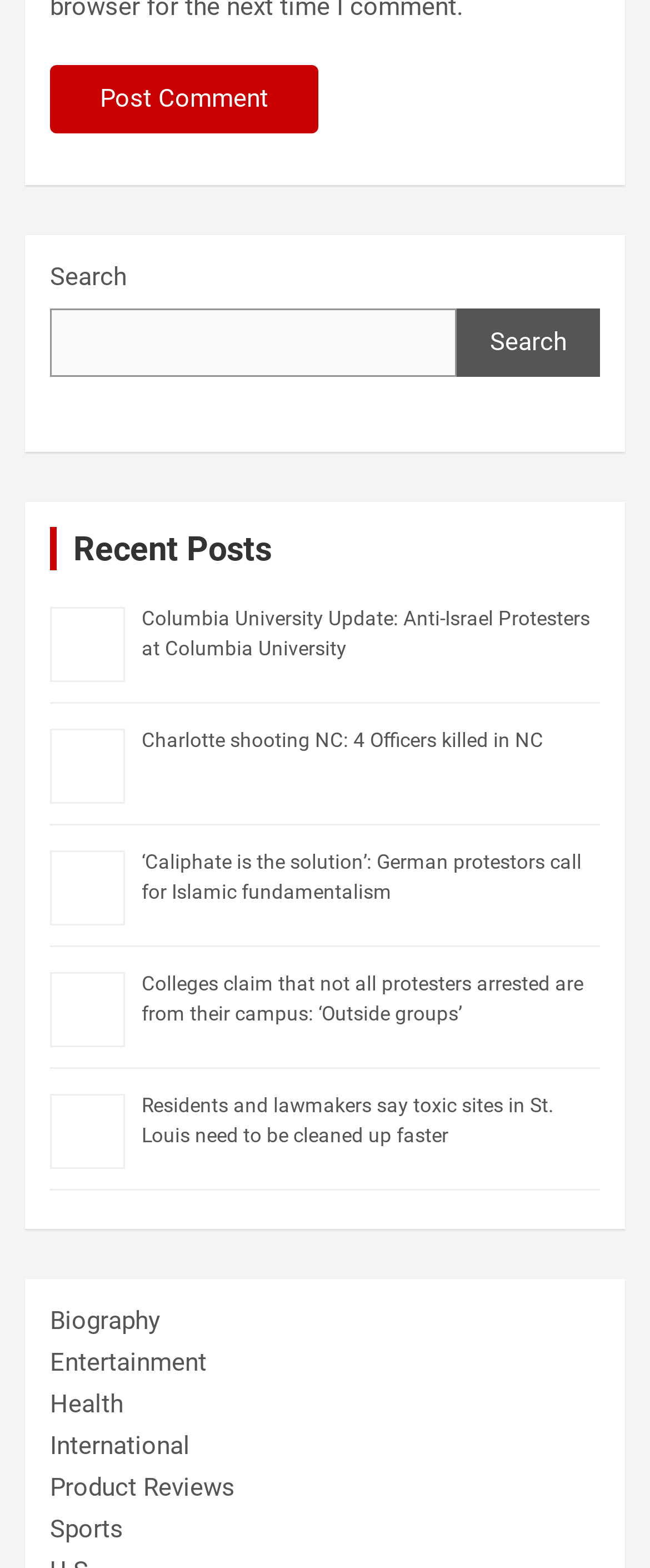Determine the bounding box coordinates for the area that needs to be clicked to fulfill this task: "Check international news". The coordinates must be given as four float numbers between 0 and 1, i.e., [left, top, right, bottom].

[0.077, 0.912, 0.292, 0.932]